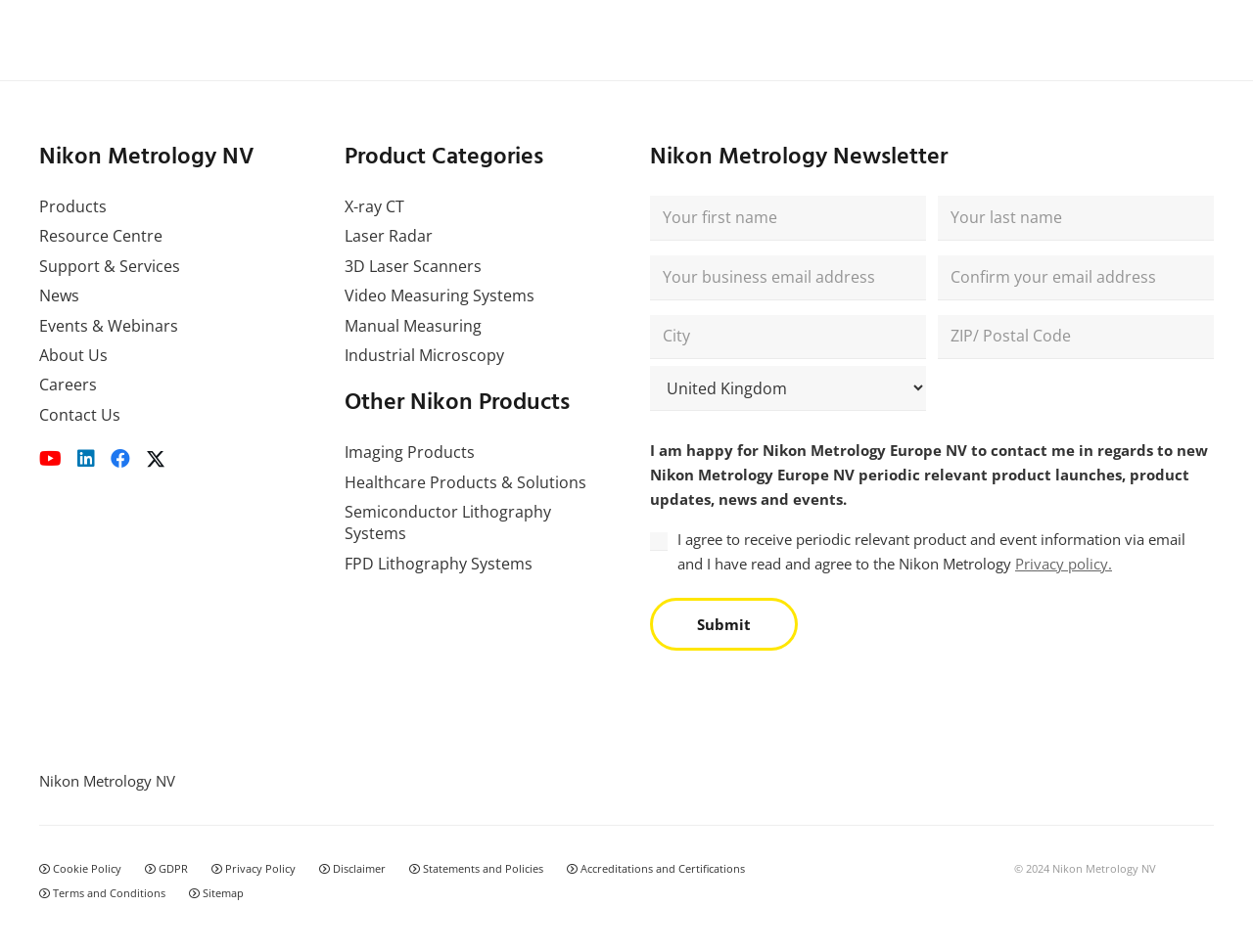Please answer the following question using a single word or phrase: 
What is the last link in the footer section?

Sitemap